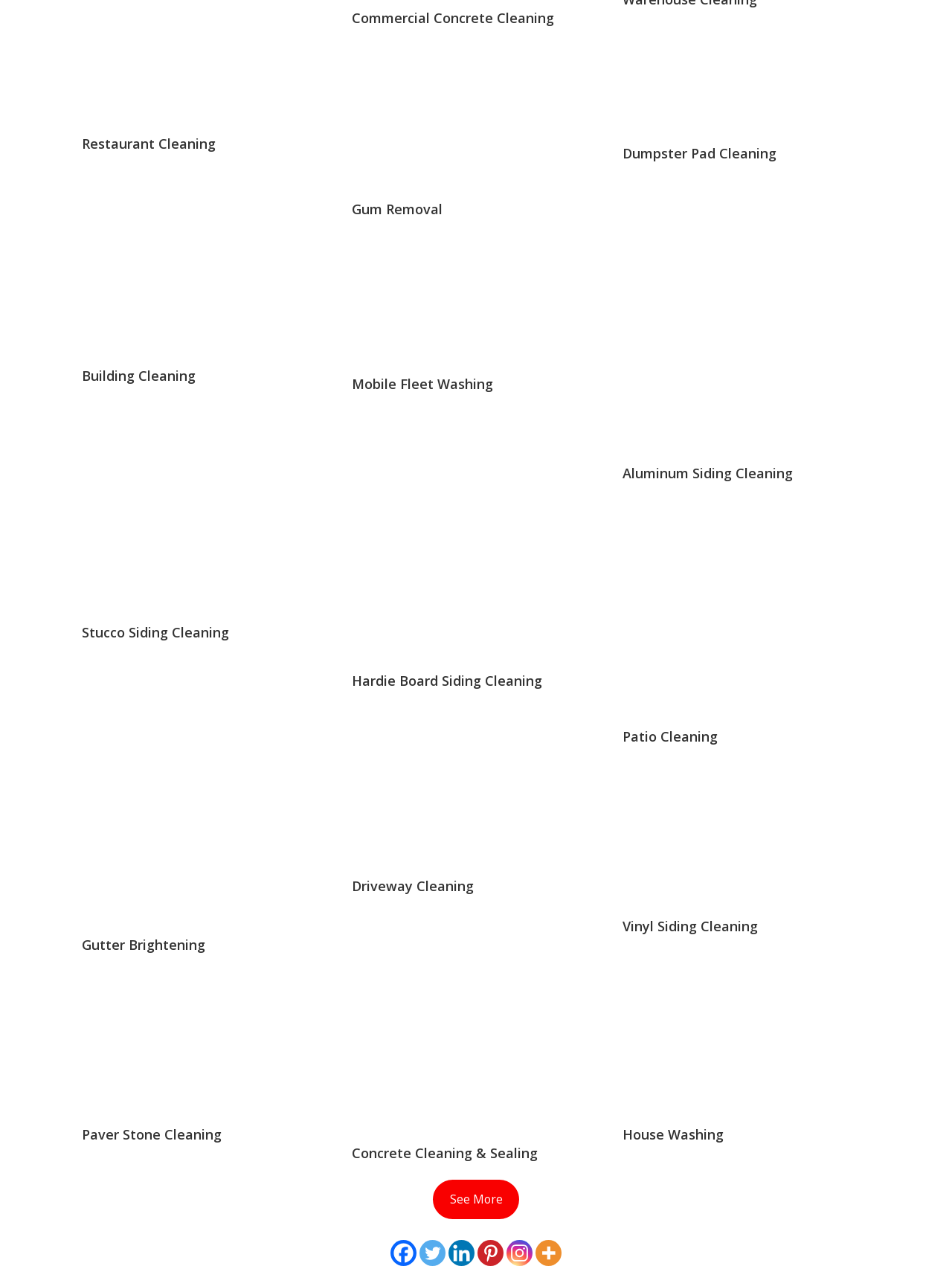Bounding box coordinates are specified in the format (top-left x, top-left y, bottom-right x, bottom-right y). All values are floating point numbers bounded between 0 and 1. Please provide the bounding box coordinate of the region this sentence describes: title="More"

[0.562, 0.979, 0.59, 1.0]